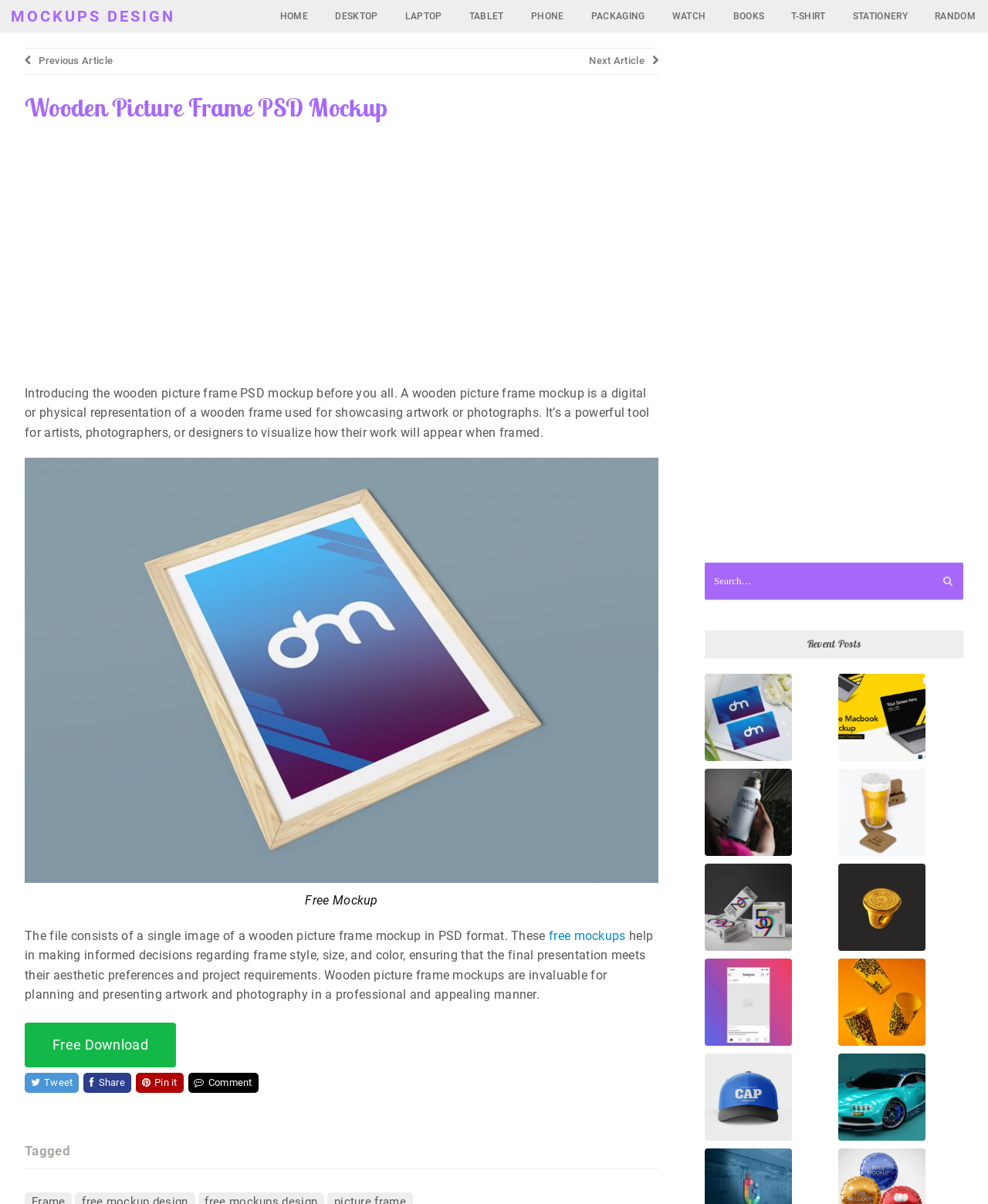Please specify the bounding box coordinates of the element that should be clicked to execute the given instruction: 'View the 'Beautiful Business Card PSD Mockup''. Ensure the coordinates are four float numbers between 0 and 1, expressed as [left, top, right, bottom].

[0.713, 0.559, 0.84, 0.632]